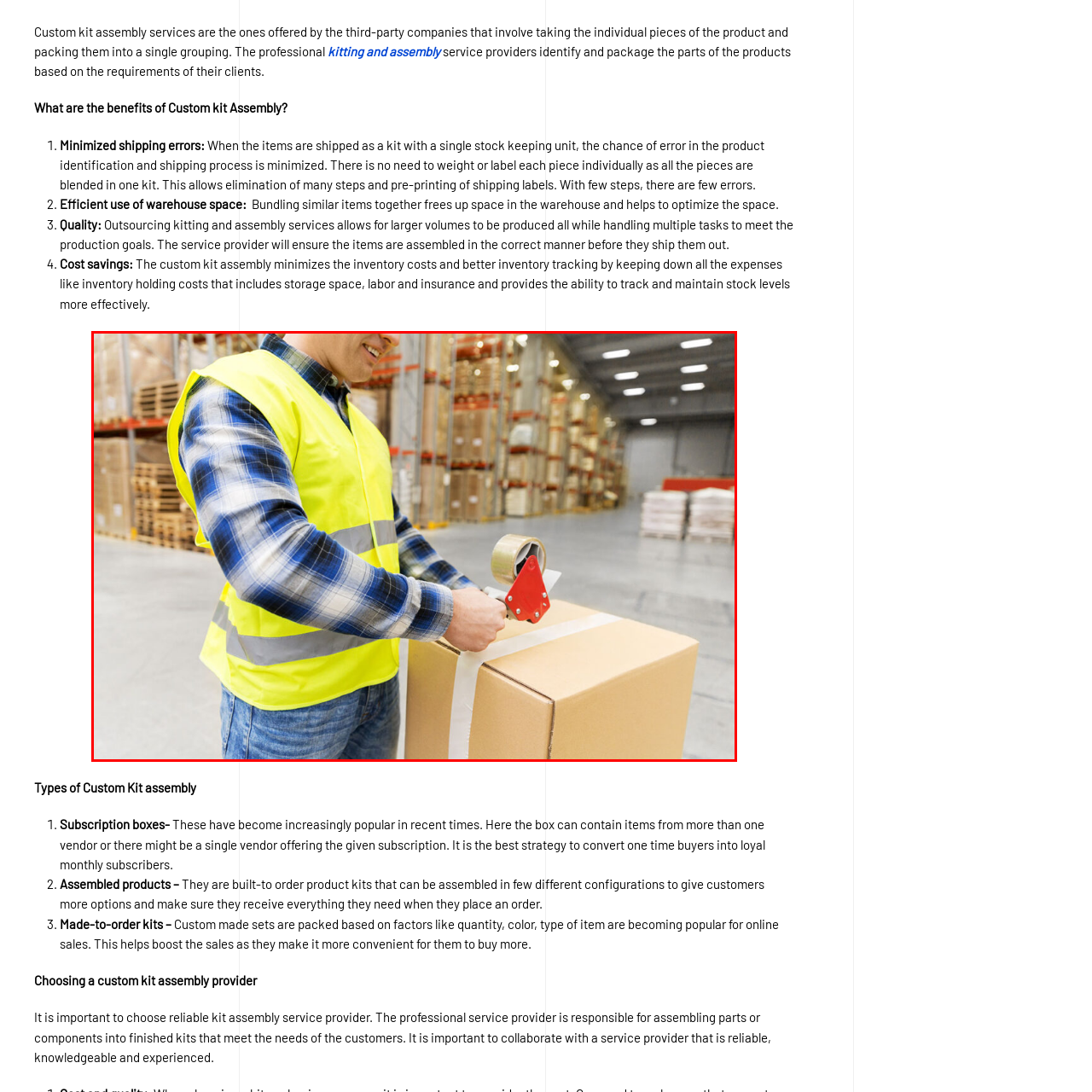What is being packed in the box?
Examine the image within the red bounding box and give a comprehensive response.

The worker is carefully applying tape to securely seal a cardboard box, which contains individual components that are meticulously packed together as part of the custom kit assembly services.